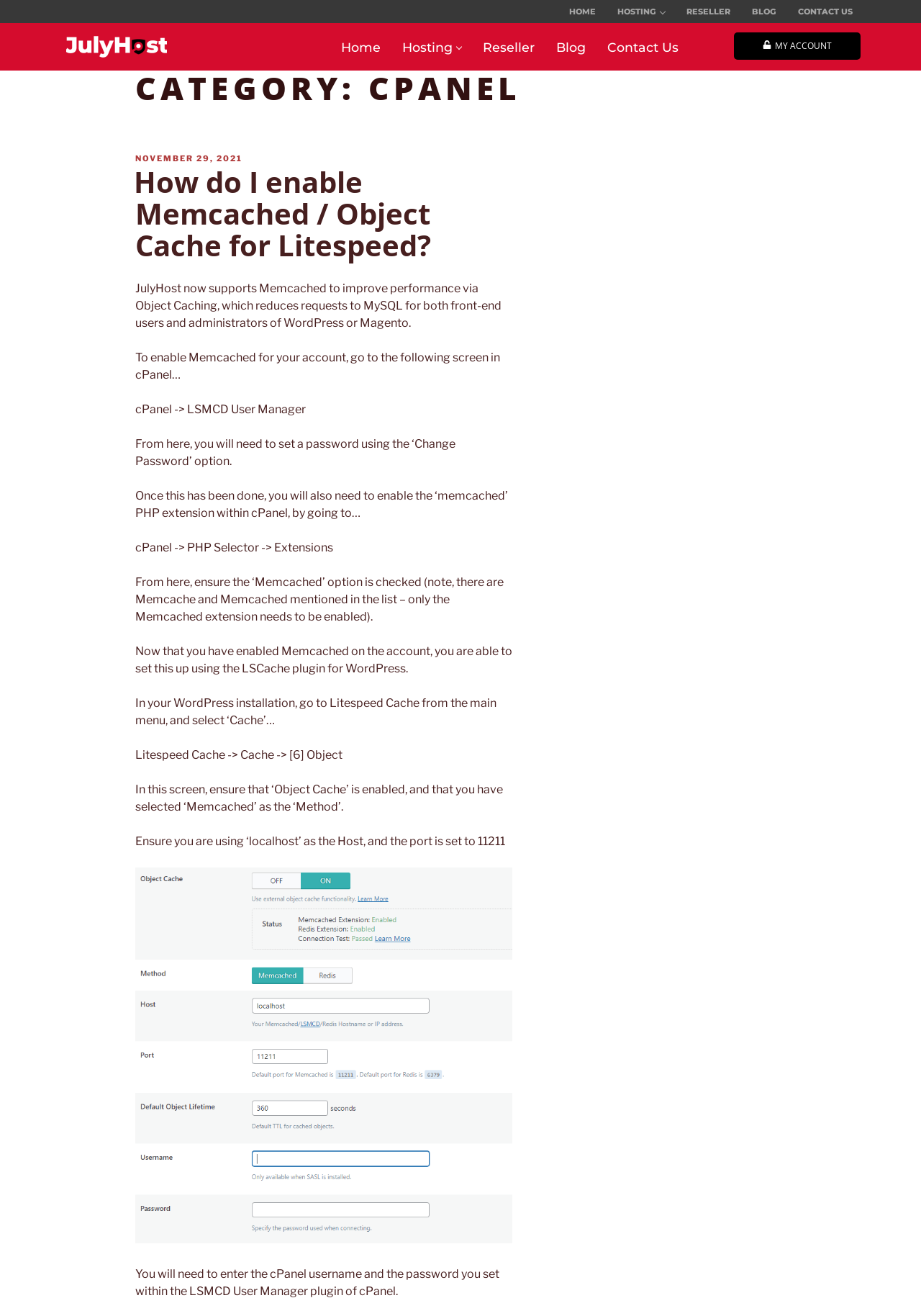What is the required port for Memcached?
Please provide a single word or phrase as your answer based on the screenshot.

11211